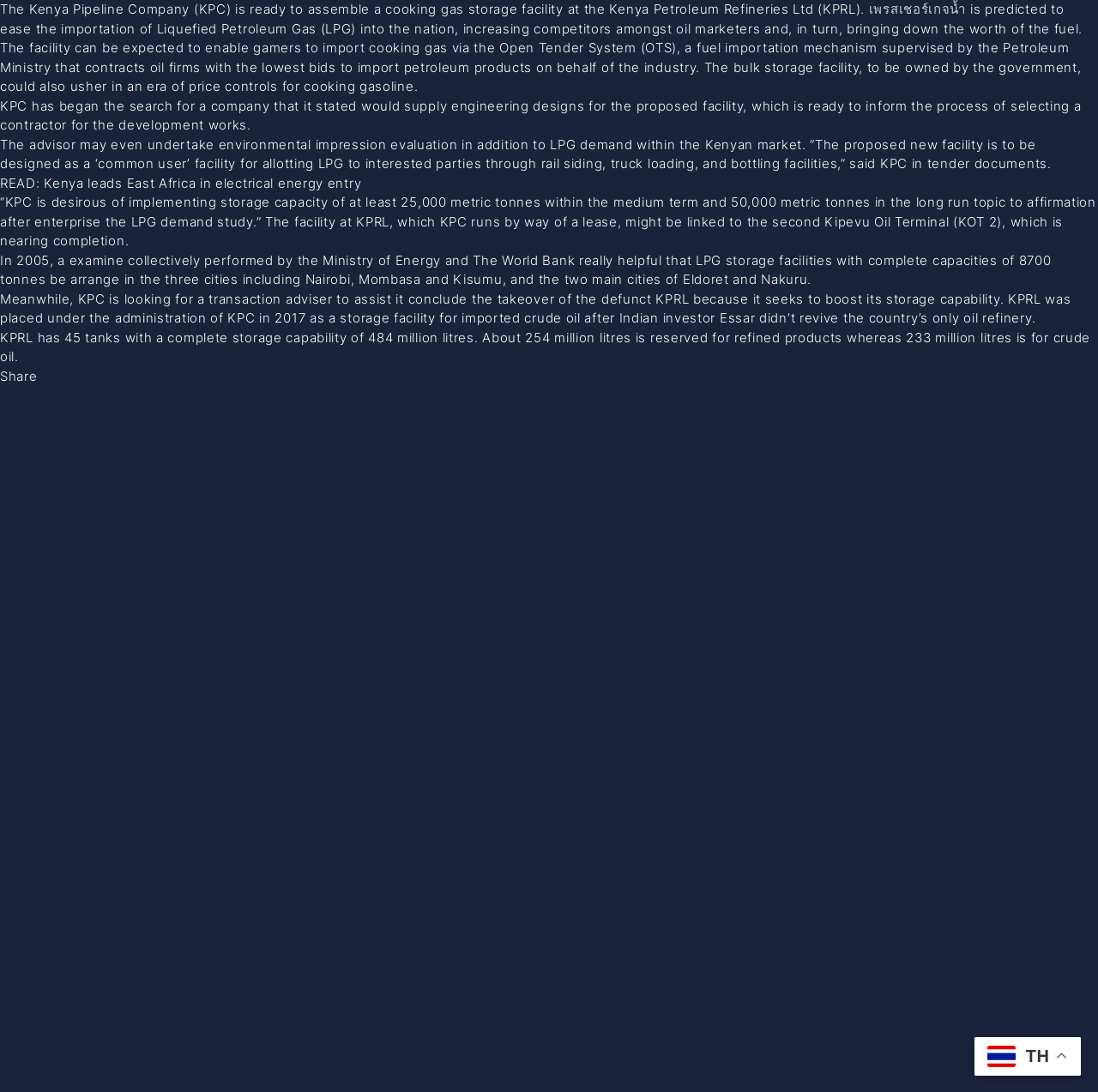Using the information from the screenshot, answer the following question thoroughly:
What is the current status of the Kenya Petroleum Refineries Ltd?

According to the webpage, KPRL was placed under the administration of KPC in 2017 as a storage facility for imported crude oil after Indian investor Essar didn’t revive the country’s only oil refinery. This information is obtained from the StaticText element with the text 'Meanwhile, KPC is looking for a transaction adviser to assist it conclude the takeover of the defunct KPRL...'.